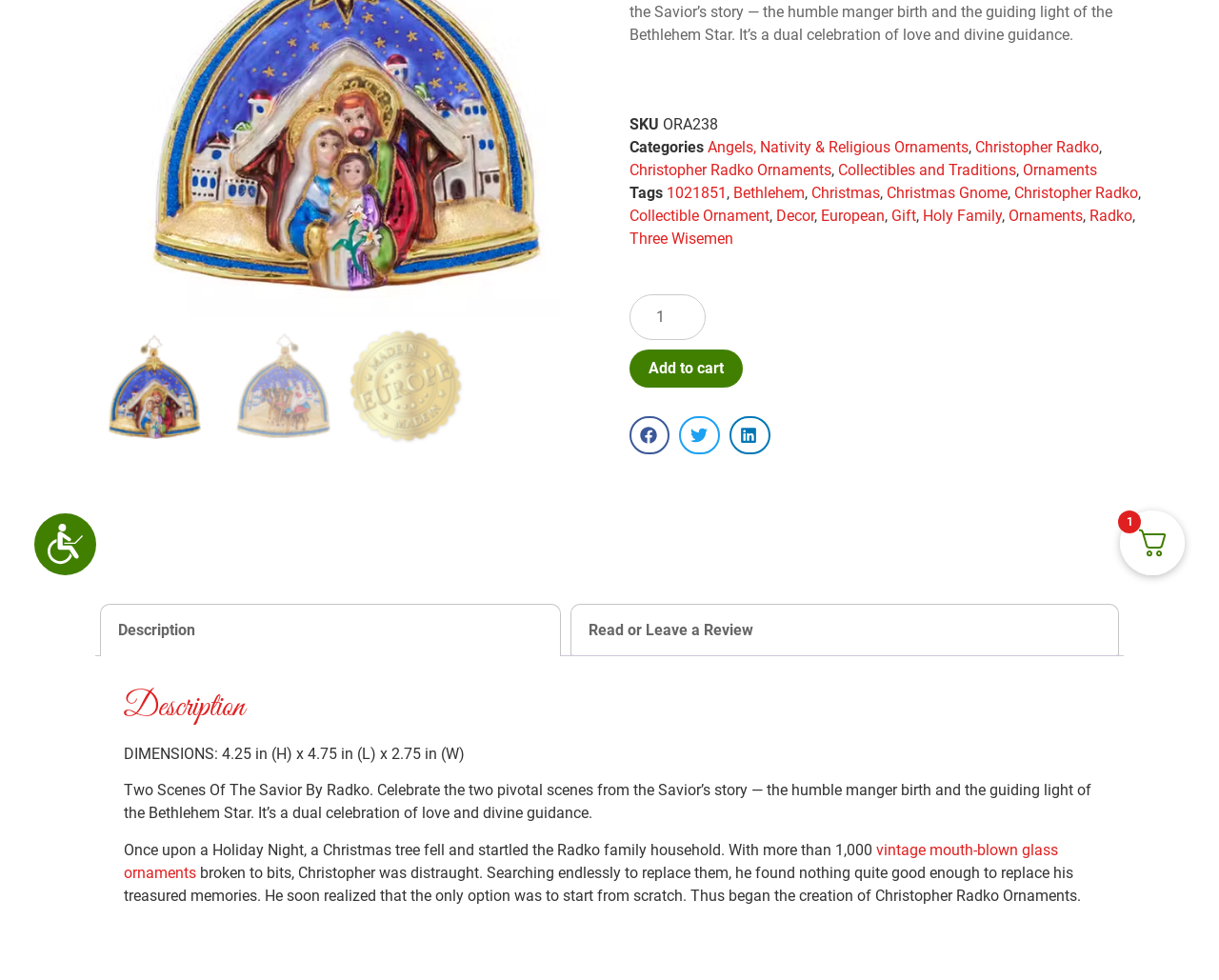Using the provided element description: "Angels, Nativity & Religious Ornaments", identify the bounding box coordinates. The coordinates should be four floats between 0 and 1 in the order [left, top, right, bottom].

[0.58, 0.141, 0.794, 0.159]